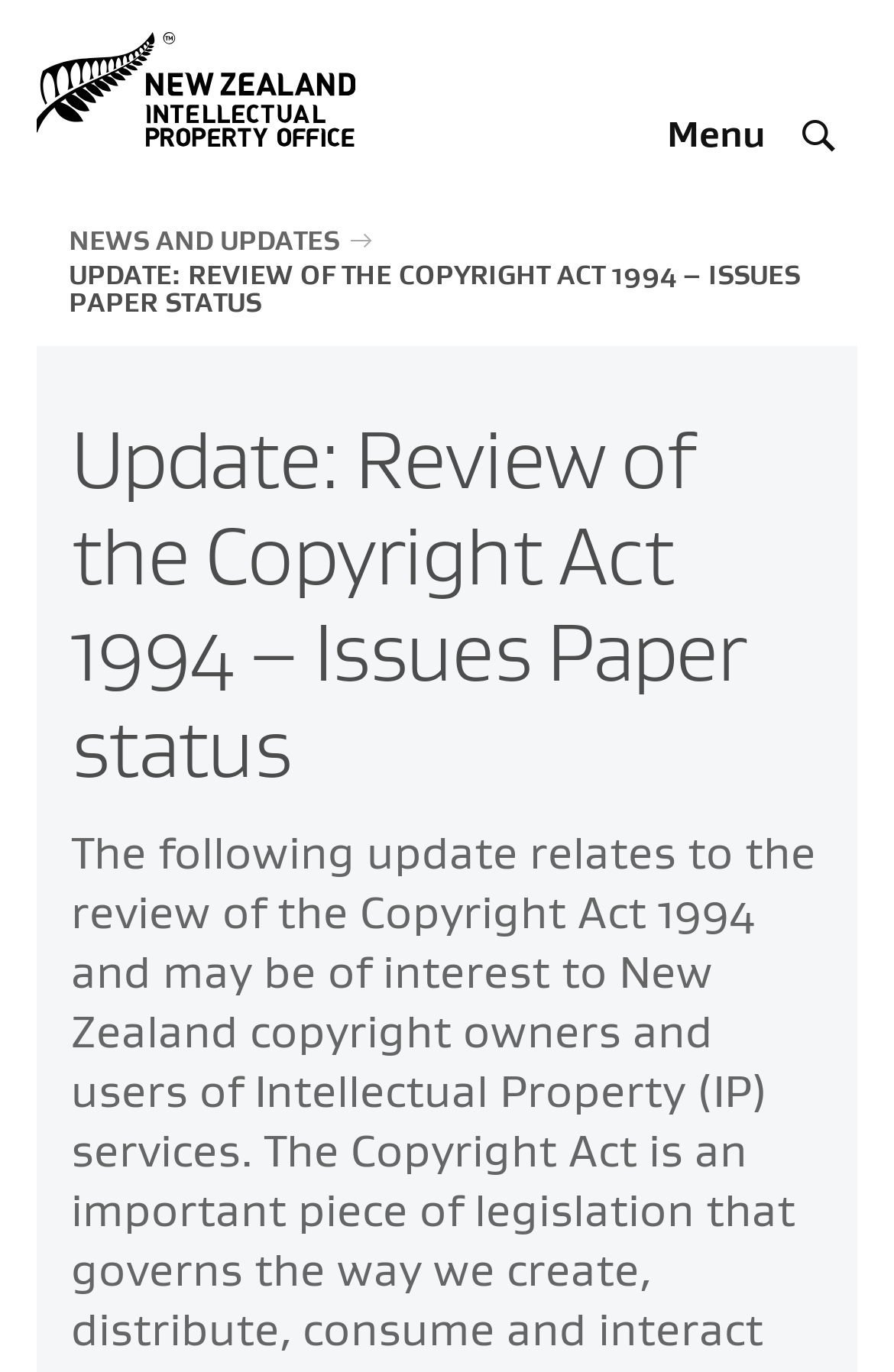Give a detailed account of the webpage.

The webpage appears to be an update page from the Intellectual Property Office of New Zealand, specifically related to the review of the Copyright Act 1994. 

At the top left of the page, there is a link to the Intellectual Property Office of New Zealand. On the top right, there are two elements: a search button with a popup menu and a menu button labeled "Menu Menu". 

Below the top section, there is a link to "NEWS AND UPDATES" on the left side, and a heading that reads "Update: Review of the Copyright Act 1994 – Issues Paper status" taking up most of the width of the page. This heading is further divided into two parts, with the top part being a static text and the bottom part being a heading element. 

On the top right, within the menu section, there is a link to "Log in".